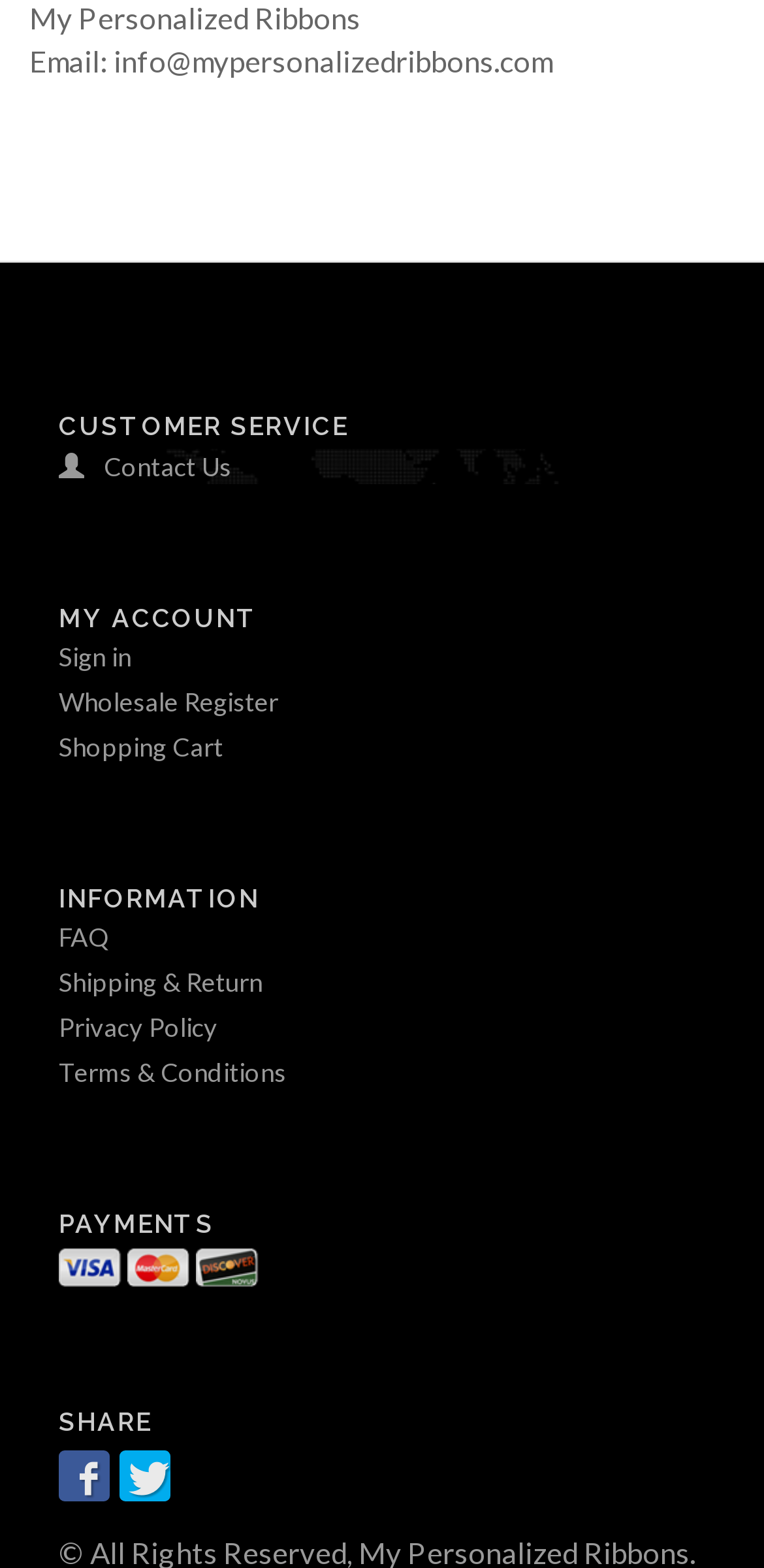Please provide the bounding box coordinate of the region that matches the element description: Privacy Policy. Coordinates should be in the format (top-left x, top-left y, bottom-right x, bottom-right y) and all values should be between 0 and 1.

[0.077, 0.645, 0.285, 0.665]